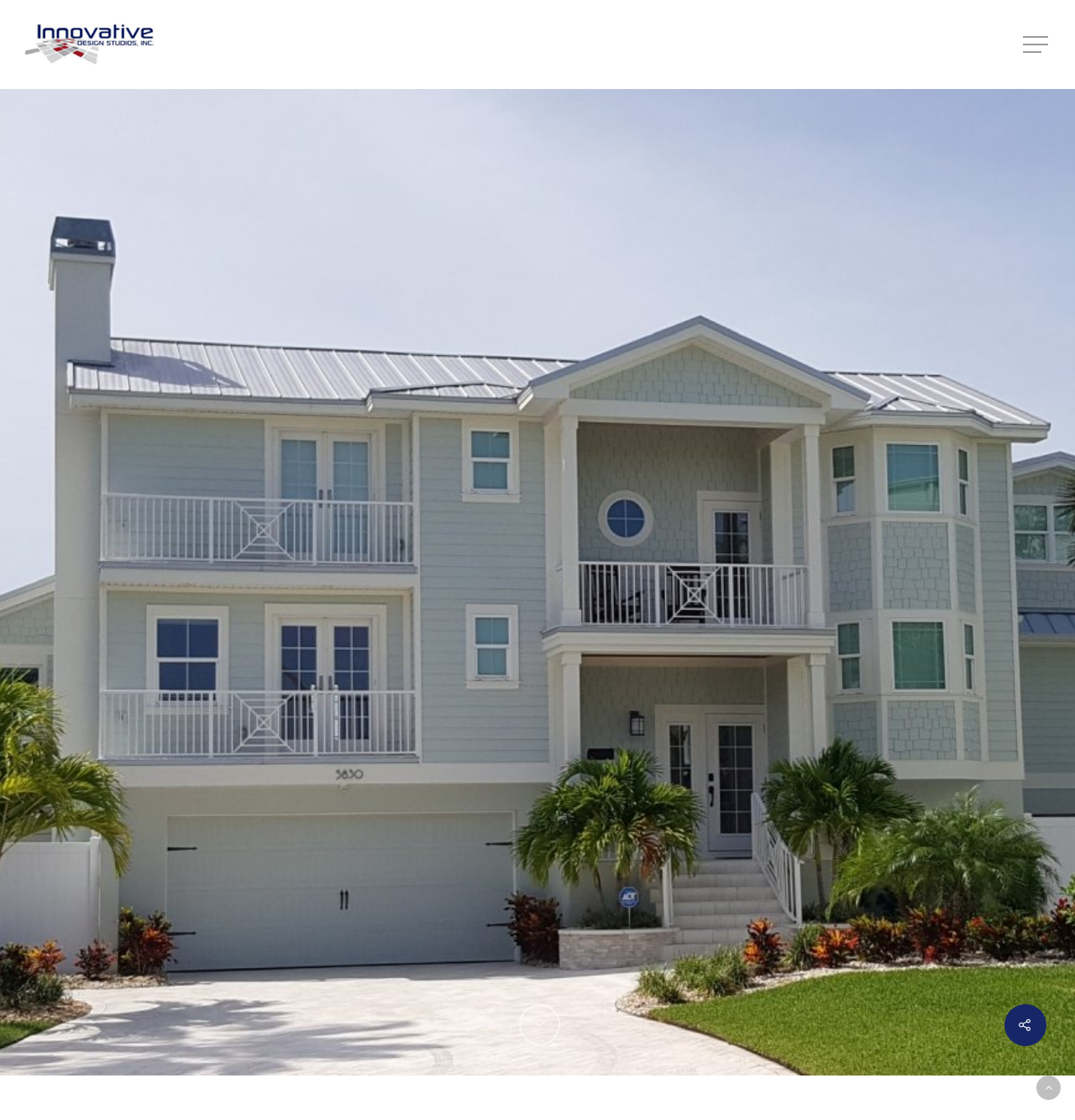Bounding box coordinates must be specified in the format (top-left x, top-left y, bottom-right x, bottom-right y). All values should be floating point numbers between 0 and 1. What are the bounding box coordinates of the UI element described as: alt="InnovativeDesignStudios"

[0.022, 0.021, 0.144, 0.058]